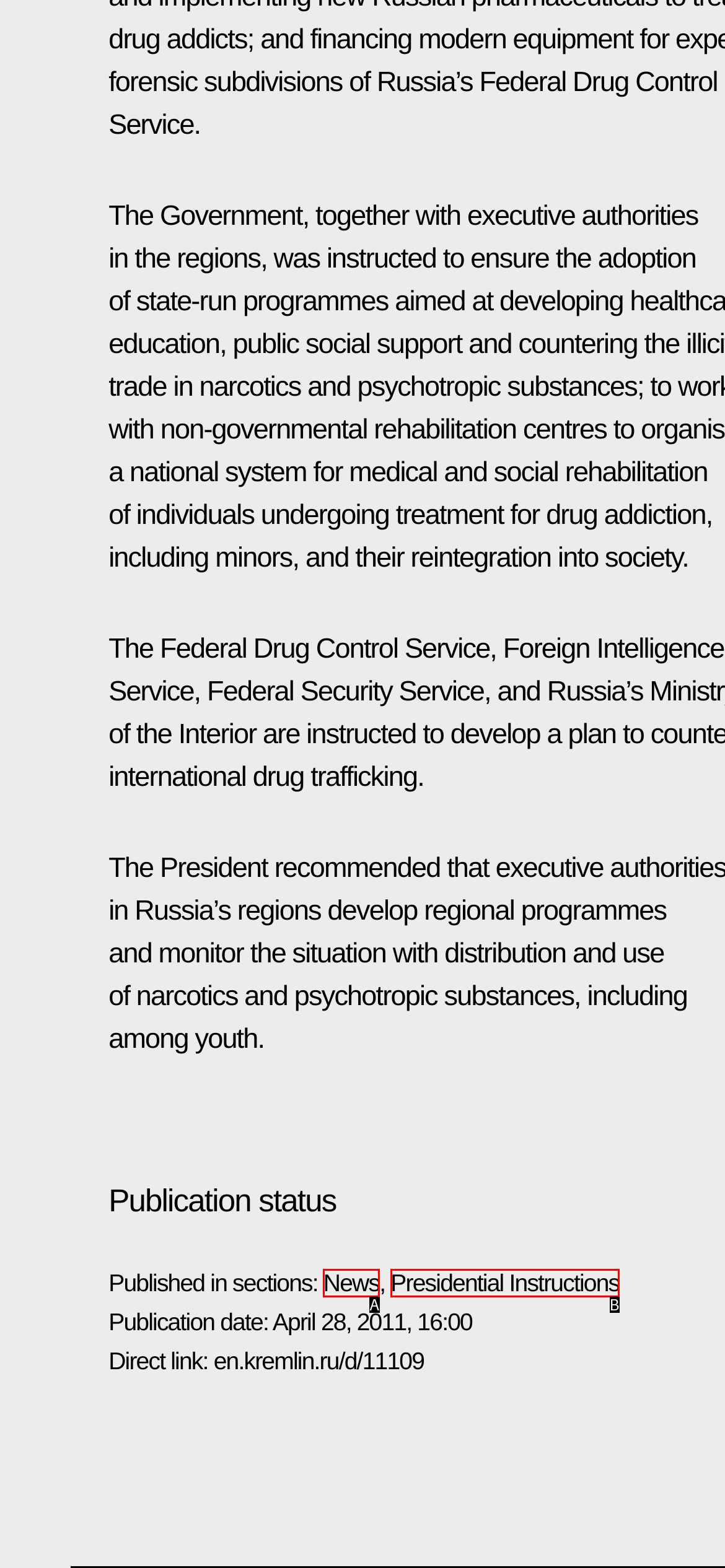Determine which option aligns with the description: Presidential Instructions. Provide the letter of the chosen option directly.

B